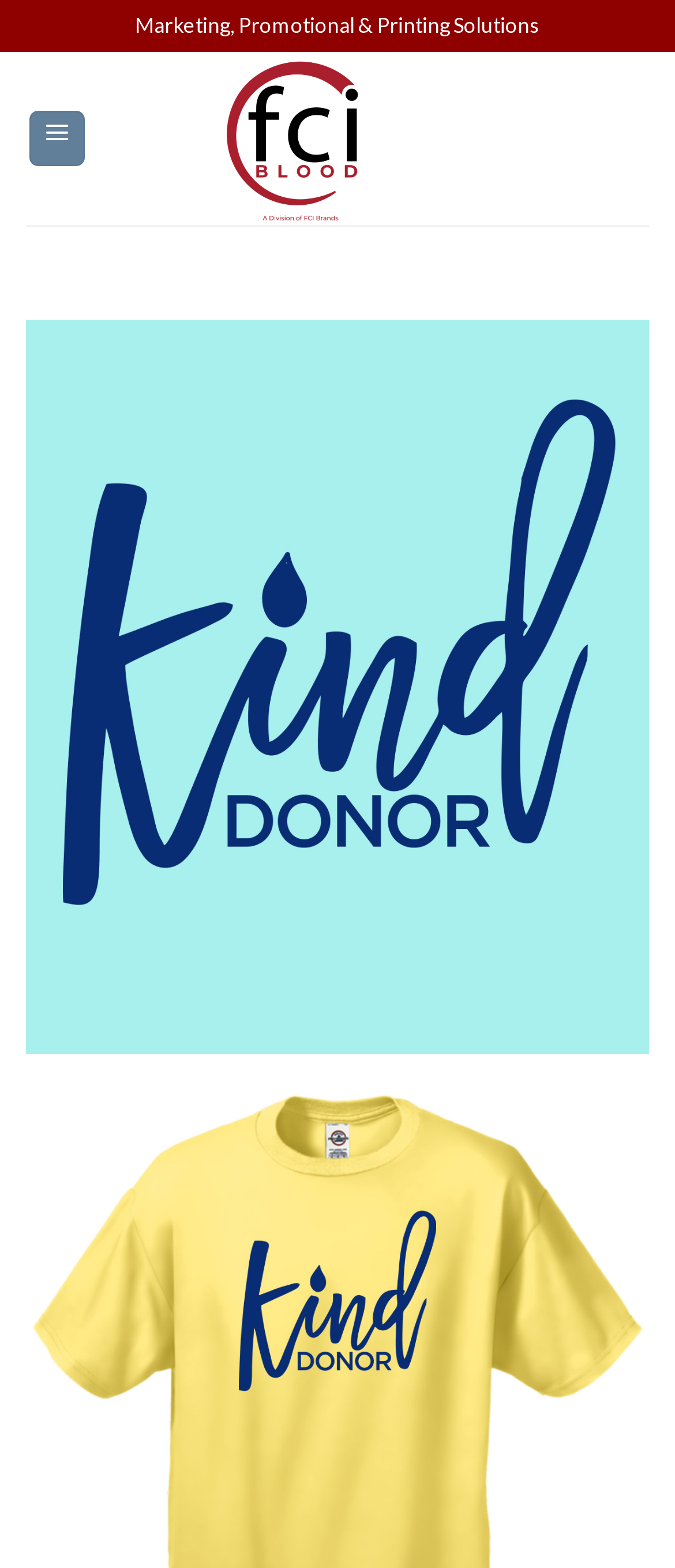Given the element description, predict the bounding box coordinates in the format (top-left x, top-left y, bottom-right x, bottom-right y), using floating point numbers between 0 and 1: aria-label="Menu"

[0.042, 0.07, 0.126, 0.106]